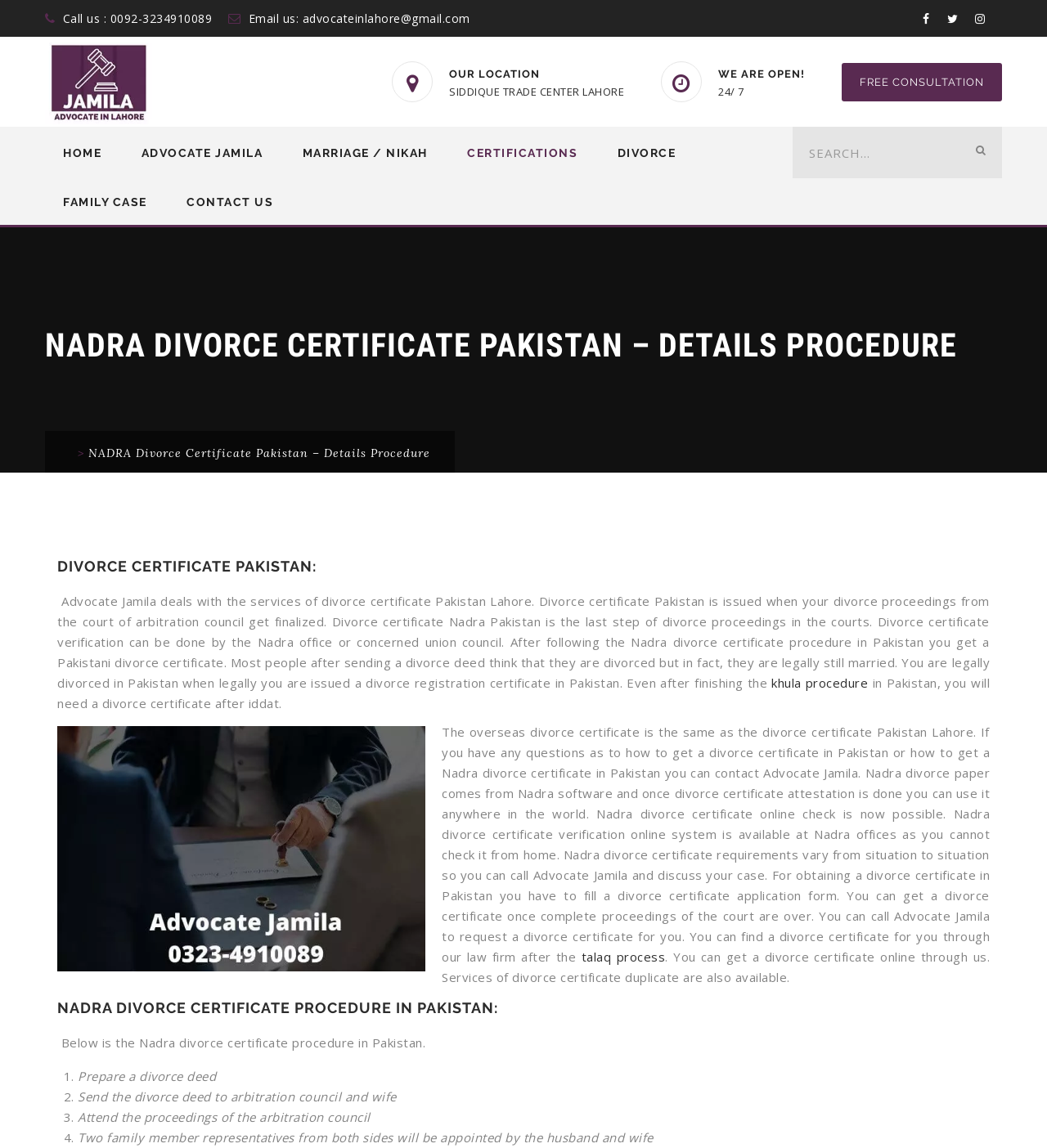Provide the bounding box coordinates for the area that should be clicked to complete the instruction: "Send an email".

[0.289, 0.009, 0.449, 0.023]